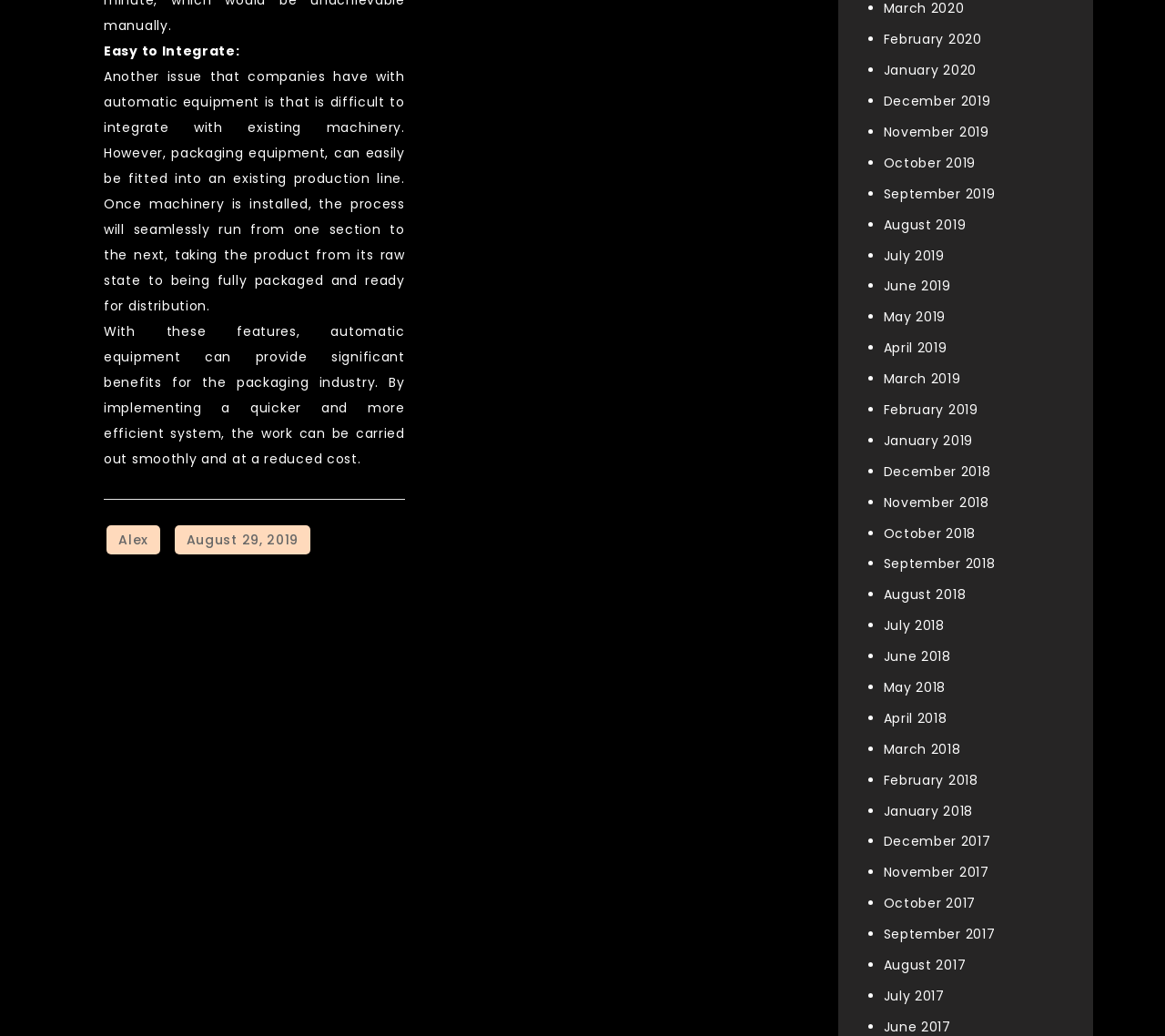From the details in the image, provide a thorough response to the question: Who is the author of this article?

The author of this article is mentioned as 'Alex' in the link at the top of the page.